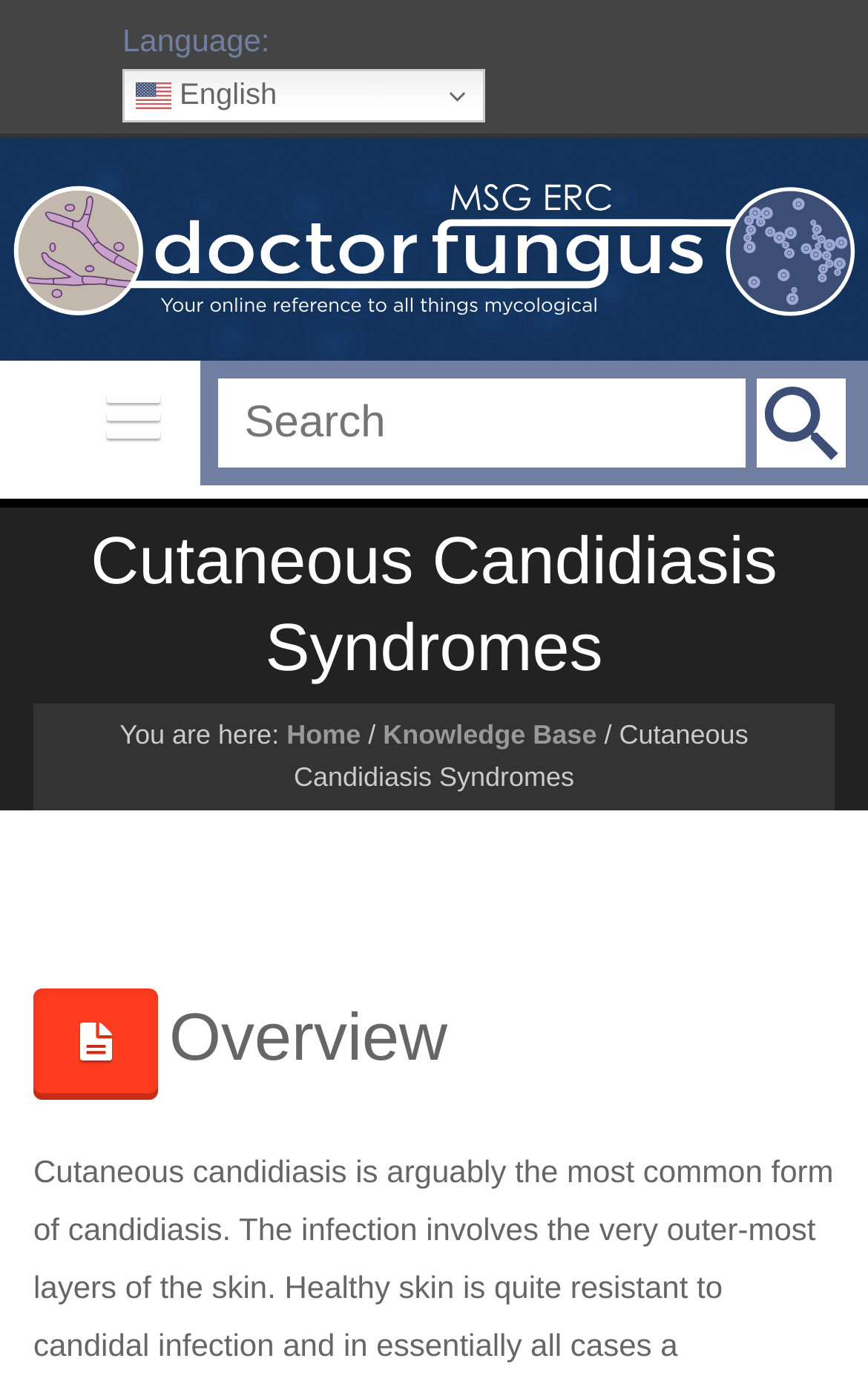Answer the following query with a single word or phrase:
What is the relationship between candidal infection and healthy skin?

Resistant